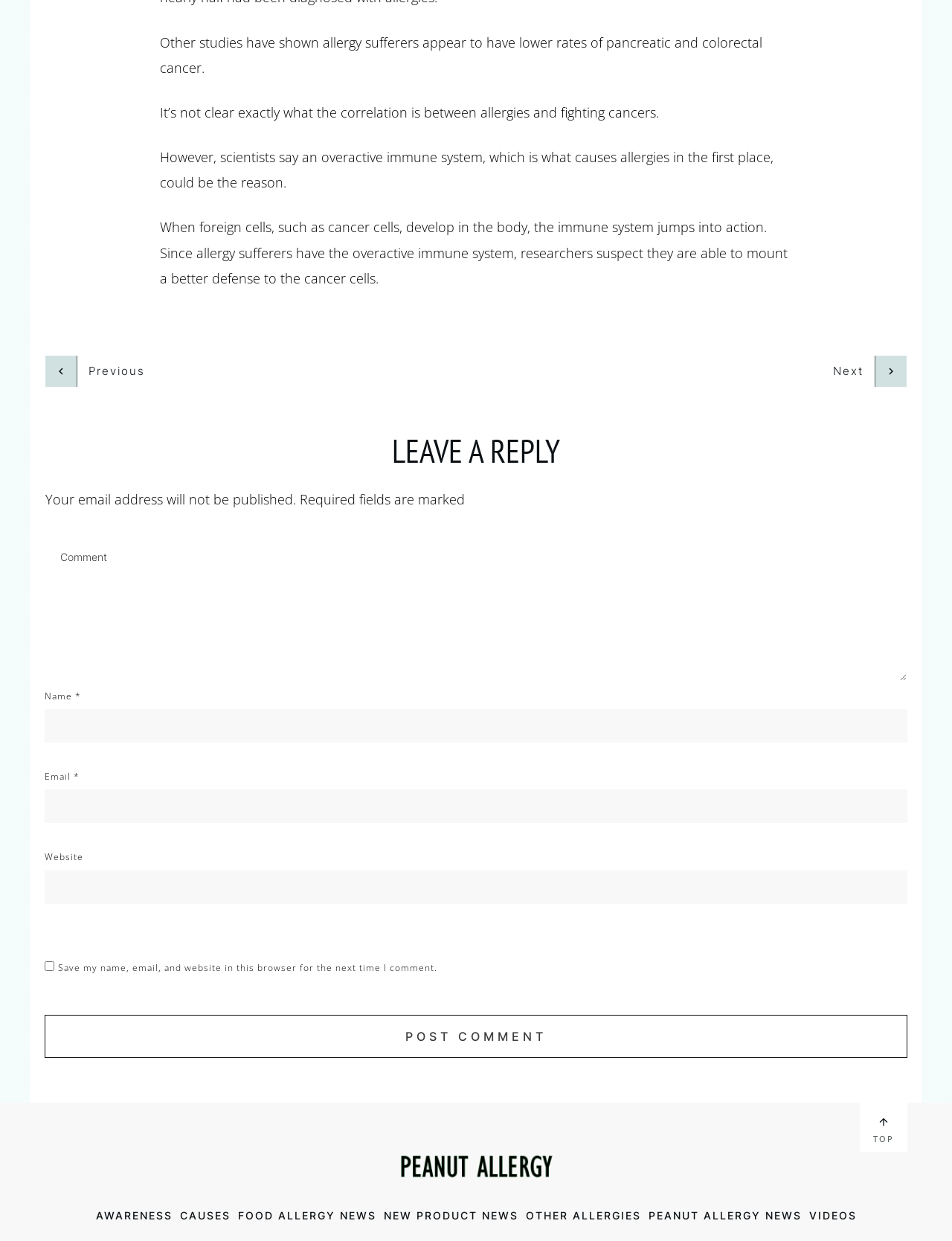Is the email address field required?
We need a detailed and meticulous answer to the question.

The email address field is required because it is marked with an asterisk (*) and has a 'required: True' attribute, indicating that users must enter a value in this field in order to submit the form.